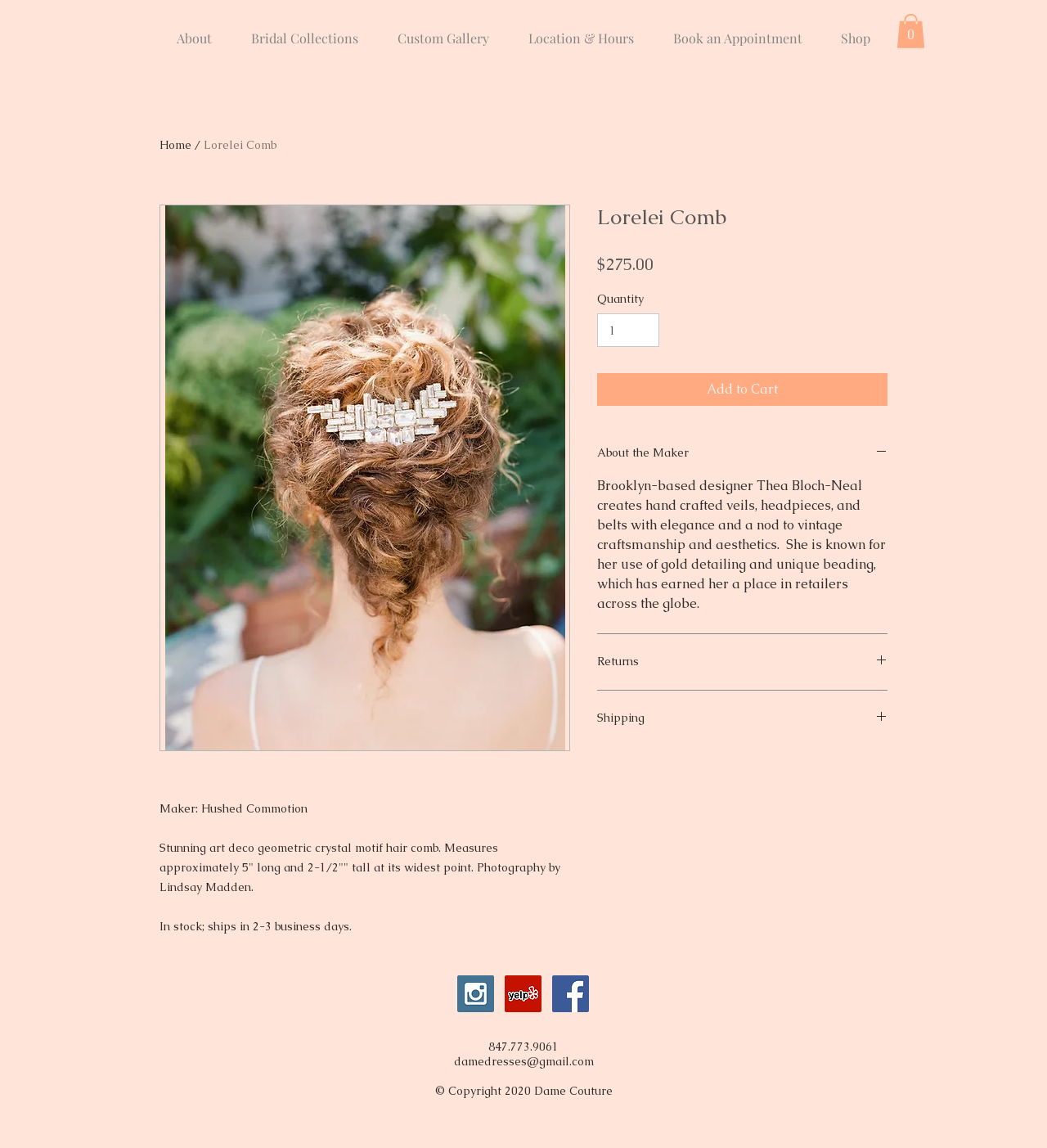Refer to the screenshot and answer the following question in detail:
What is the phone number of Dame Couture?

The phone number of Dame Couture can be found in the footer section of the webpage, where it is displayed as '847.773.9061'.